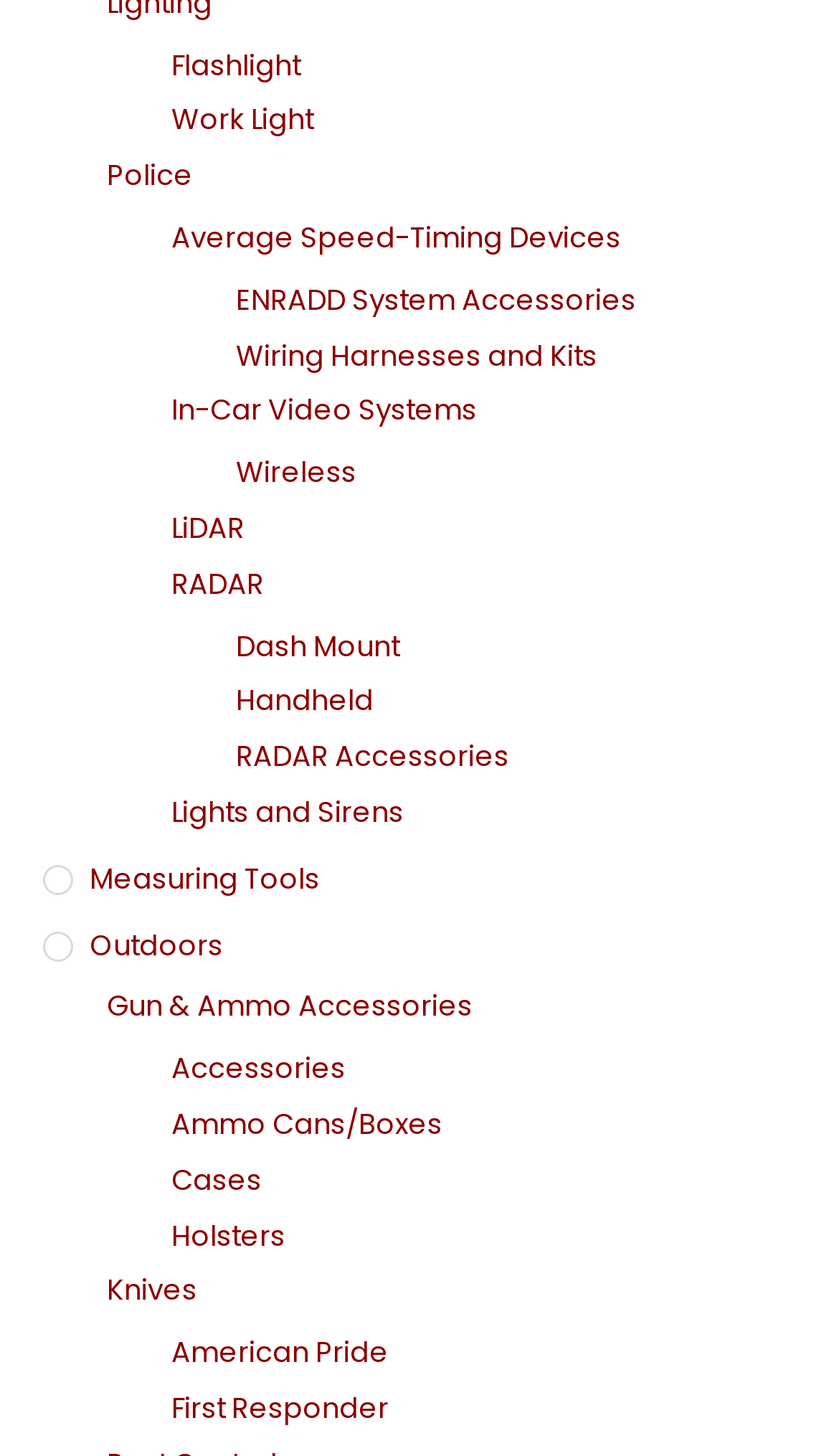Can you find the bounding box coordinates for the element to click on to achieve the instruction: "Go to Index Page"?

None